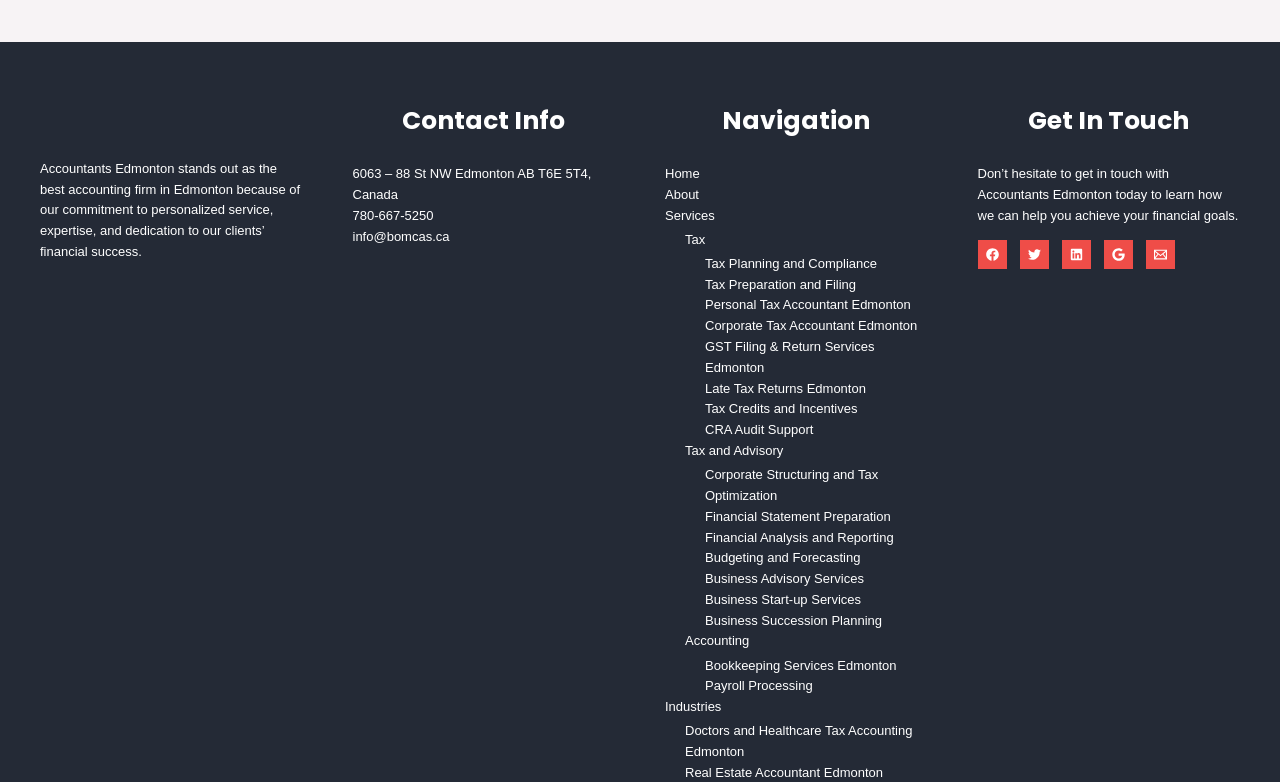Please provide the bounding box coordinates in the format (top-left x, top-left y, bottom-right x, bottom-right y). Remember, all values are floating point numbers between 0 and 1. What is the bounding box coordinate of the region described as: Late Tax Returns Edmonton

[0.551, 0.487, 0.677, 0.506]